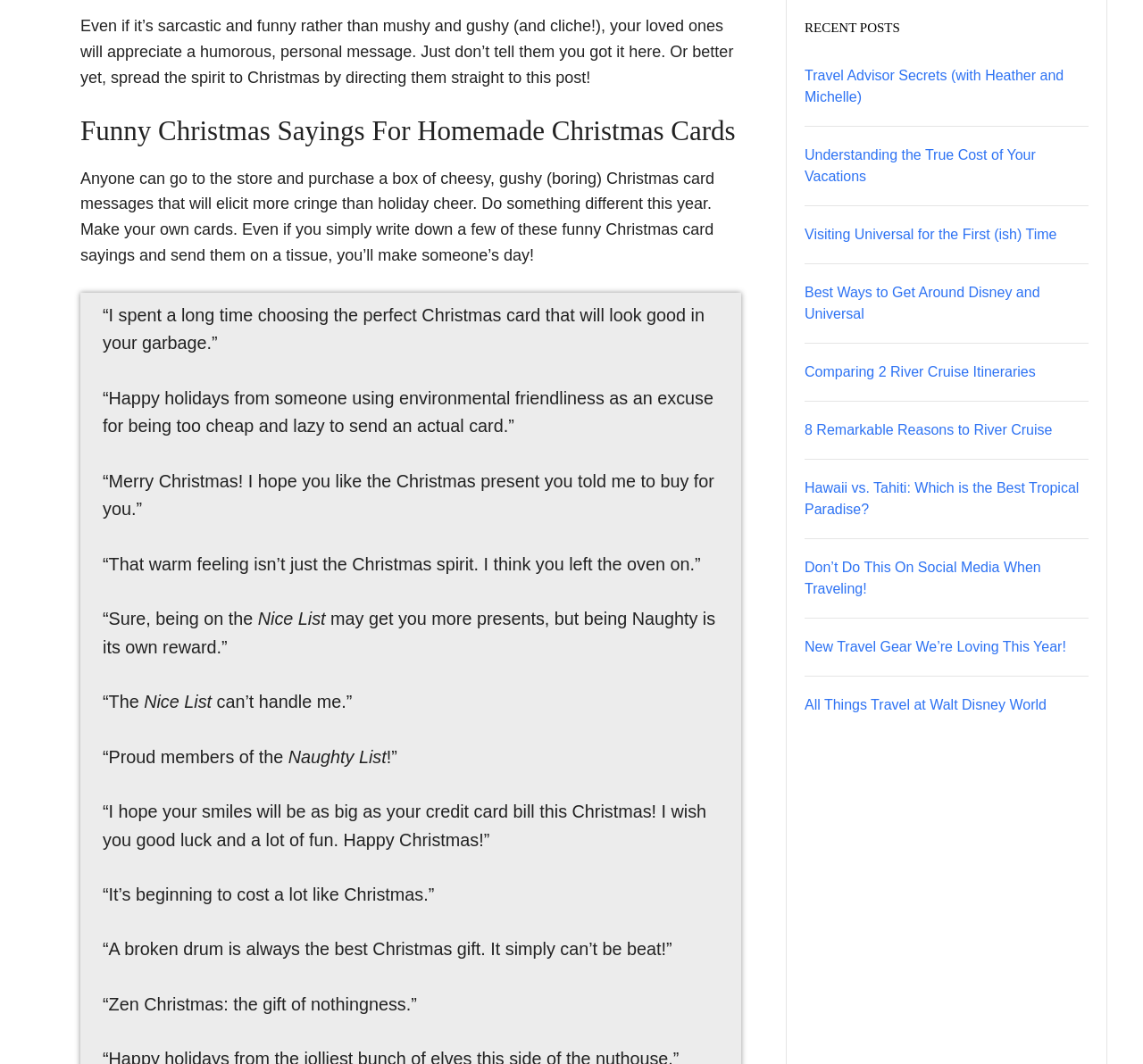Please identify the bounding box coordinates of the element's region that needs to be clicked to fulfill the following instruction: "Click on 'Travel Advisor Secrets (with Heather and Michelle)'". The bounding box coordinates should consist of four float numbers between 0 and 1, i.e., [left, top, right, bottom].

[0.704, 0.063, 0.931, 0.098]